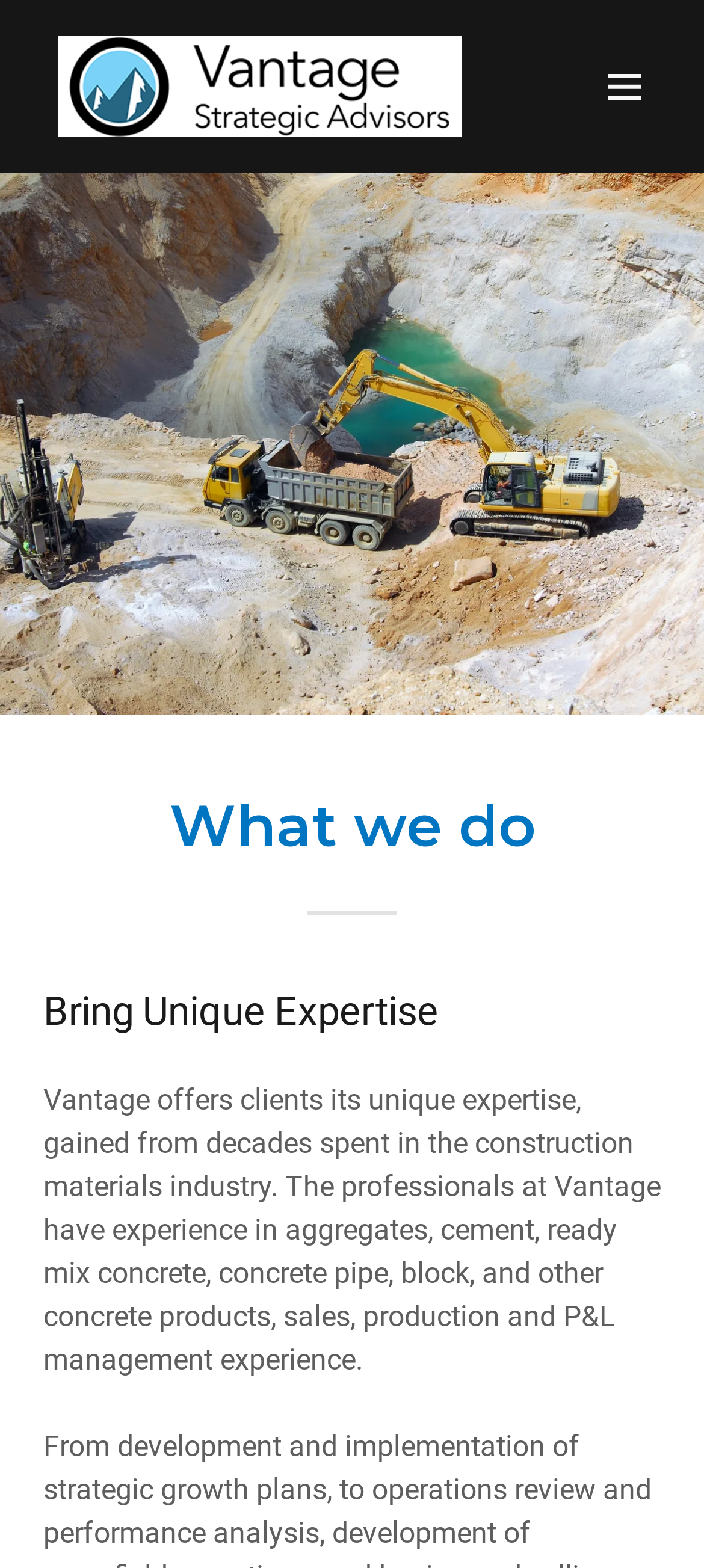Write a detailed summary of the webpage, including text, images, and layout.

The webpage is about Vantage Strategic Advisors, a company that offers unique expertise in the construction materials industry. At the top-left of the page, there is a link to the company's name, accompanied by an image of the company's logo. To the right of the logo, there is a hamburger site navigation icon, which is a button that can be expanded to reveal a menu.

Below the navigation icon, there is a main heading that reads "What we do", which is centered at the top of the page. Underneath this heading, there is a subheading that says "Bring Unique Expertise". 

Further down the page, there is a paragraph of text that describes the company's expertise, gained from decades of experience in the construction materials industry. The text explains that the professionals at Vantage have experience in various areas, including aggregates, cement, ready mix concrete, and more.

On the top half of the page, there is a large image that spans the entire width of the page, taking up about half of the page's height. This image is likely a background image or a banner that sets the visual tone for the page.